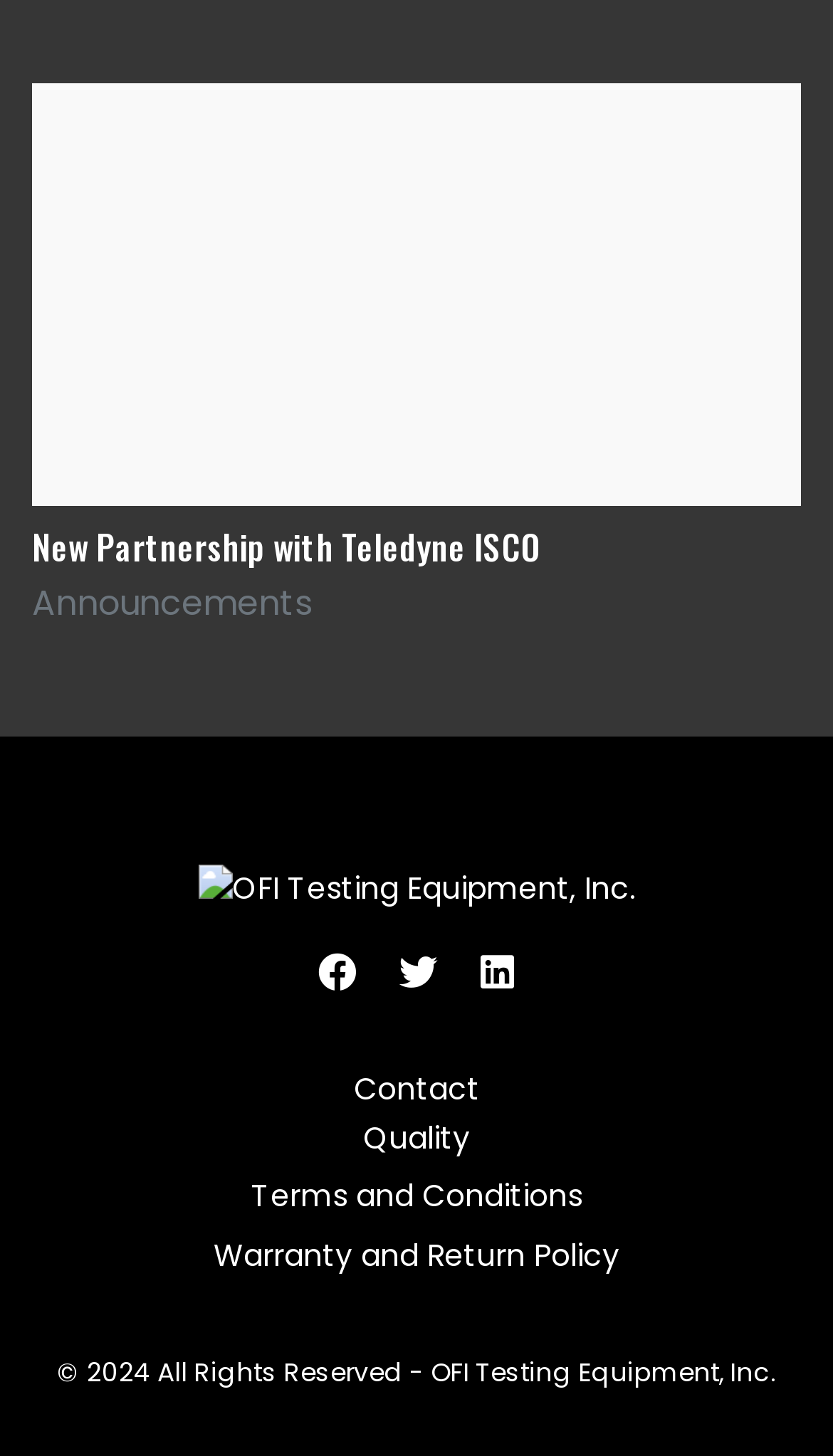Given the element description, predict the bounding box coordinates in the format (top-left x, top-left y, bottom-right x, bottom-right y). Make sure all values are between 0 and 1. Here is the element description: Terms and Conditions

[0.256, 0.805, 0.744, 0.838]